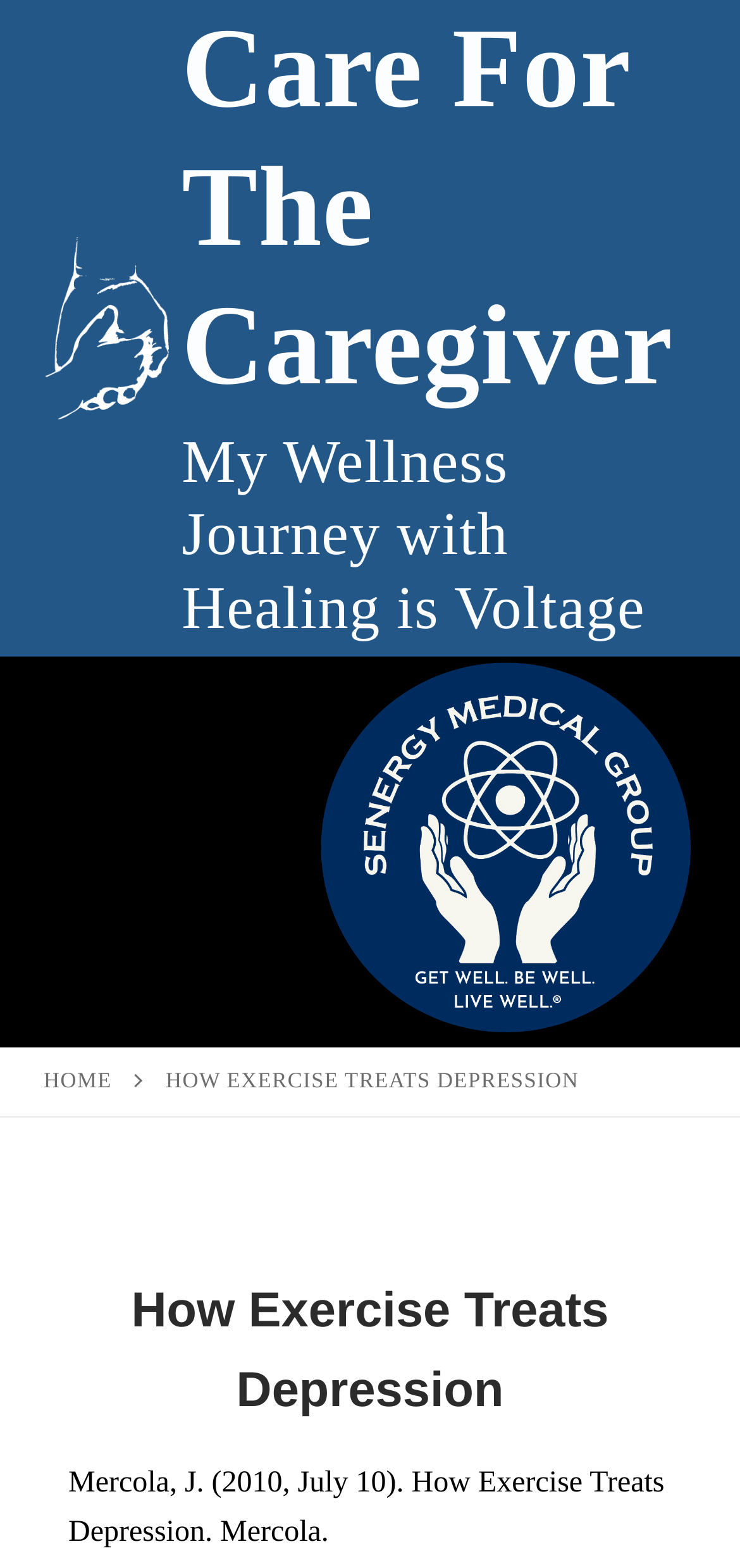What is the name of the website section?
Could you answer the question with a detailed and thorough explanation?

I found the name of the website section by looking at the top-left corner of the webpage, where it says 'Care For The Caregiver' in a link element.